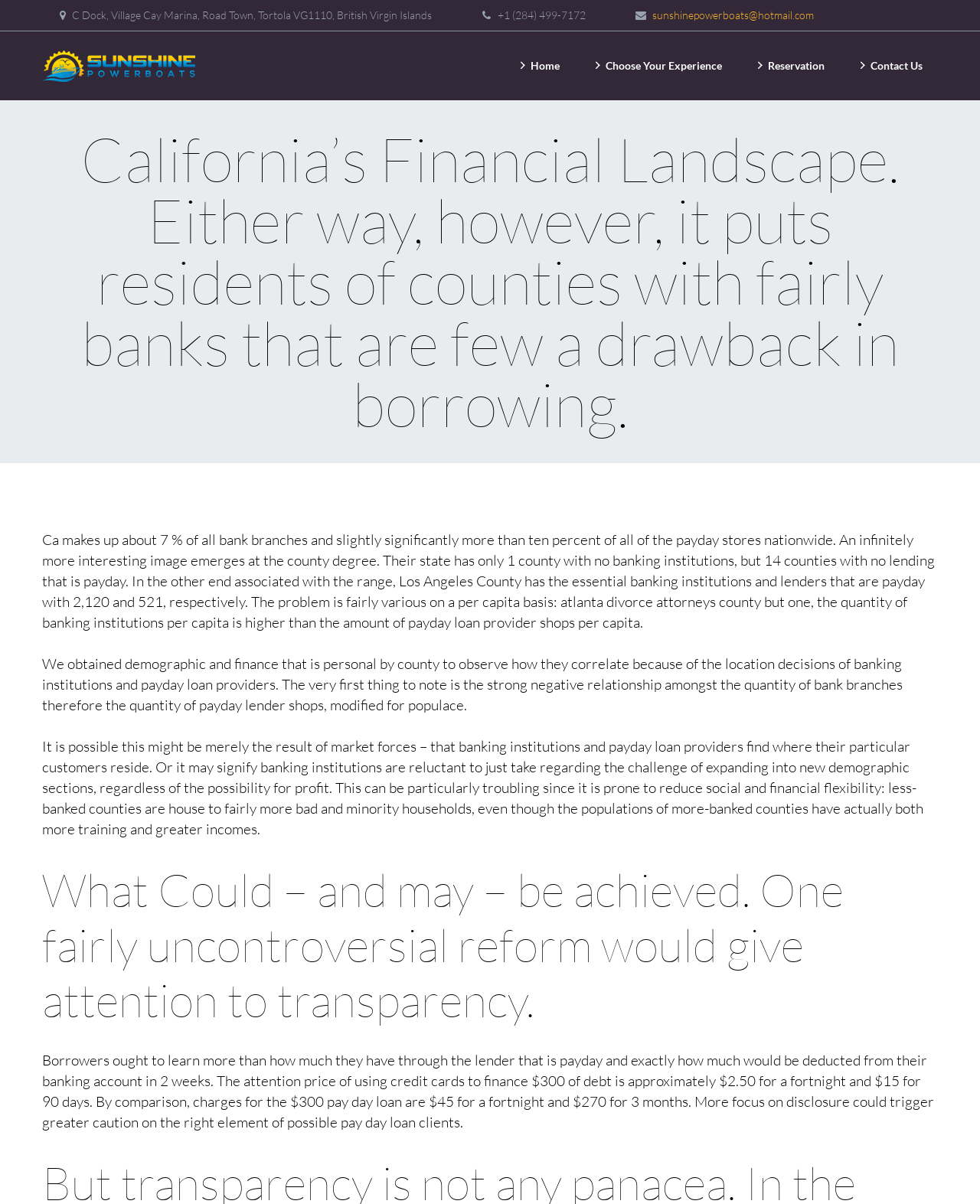Create a full and detailed caption for the entire webpage.

The webpage is about California's financial landscape, specifically discussing the distribution of banks and payday lenders across the state. At the top, there is a link with an icon, followed by the website's title "California's Financial Landscape" in a large font. Below the title, there is a section with the company's contact information, including an address, phone number, and email.

The main content of the webpage is divided into sections, each with a heading. The first section discusses the distribution of banks and payday lenders in California, with a focus on the county level. The text explains that while California has only one county with no banks, 14 counties have no payday lenders. It also provides statistics on the number of banks and payday lenders in Los Angeles County.

The next section analyzes the correlation between the number of bank branches and payday lender shops, adjusted for population. The text suggests that there may be a negative relationship between the two, possibly due to market forces or banks being reluctant to expand into new demographic areas.

The final section discusses potential reforms, focusing on transparency. It argues that borrowers should have more information about payday loans, such as the total cost and interest rates, to make more informed decisions.

Throughout the webpage, there are several links to other sections, including "Home", "Choose Your Experience", "Reservation", and "Contact Us", which are located near the top of the page.